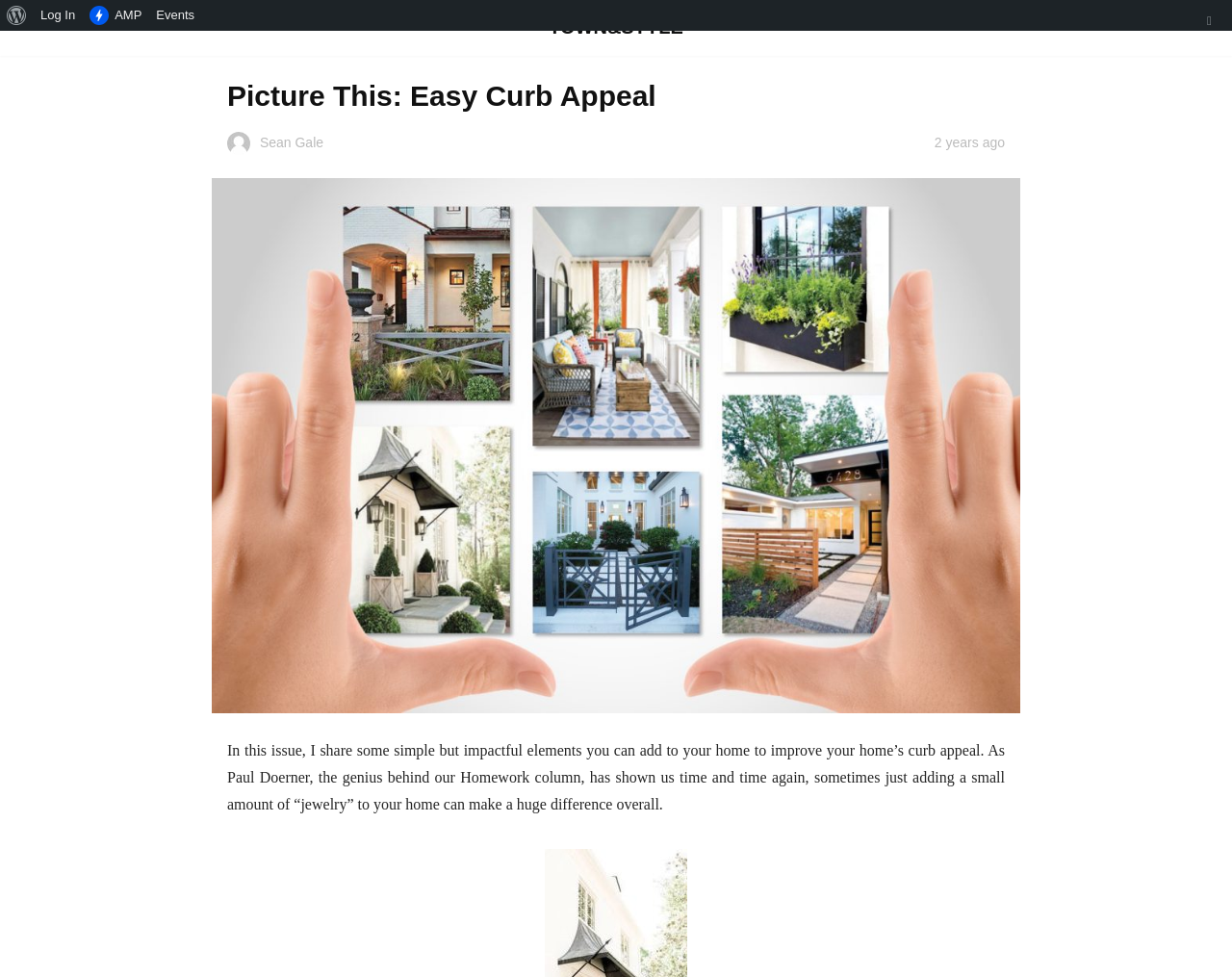How old is the article?
Give a detailed response to the question by analyzing the screenshot.

The age of the article is found in the time element which says '2 years ago', indicating that the article was published 2 years ago.